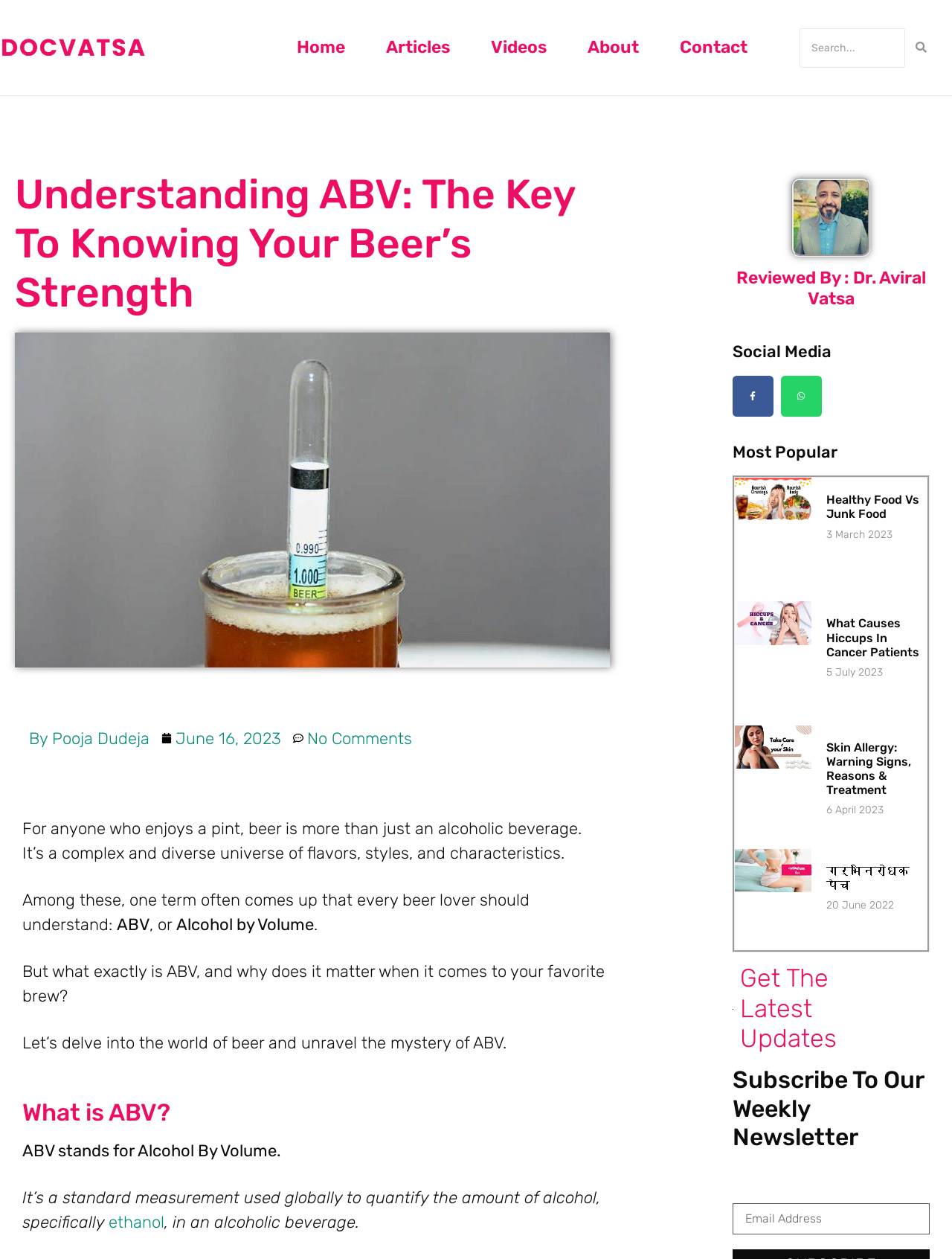Predict the bounding box coordinates of the area that should be clicked to accomplish the following instruction: "Click on the logo". The bounding box coordinates should consist of four float numbers between 0 and 1, i.e., [left, top, right, bottom].

[0.0, 0.021, 0.153, 0.054]